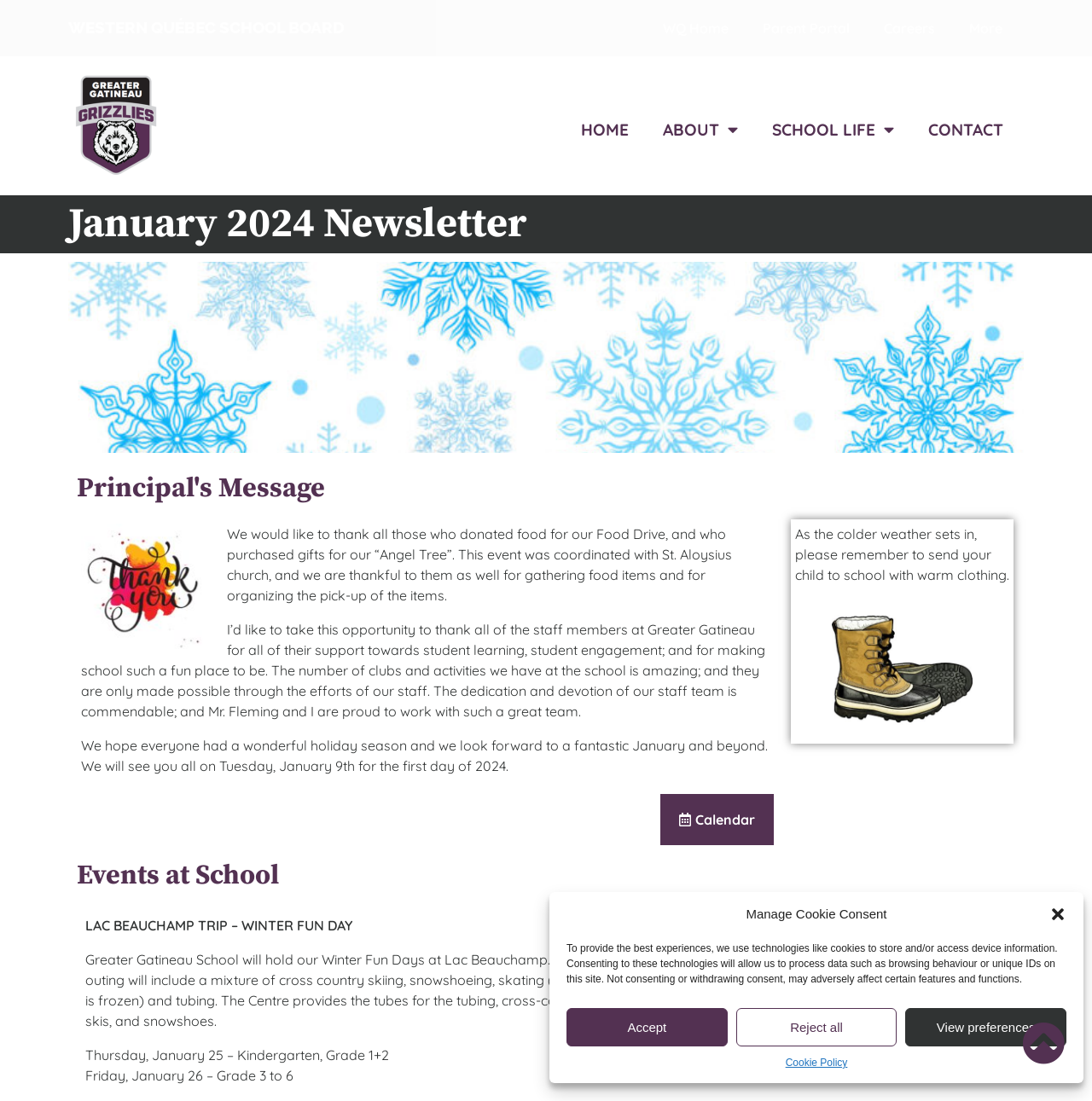What is the event coordinated with St. Aloysius church?
Please give a detailed and thorough answer to the question, covering all relevant points.

I found the answer by reading the StaticText element with the text 'We would like to thank all those who donated food for our Food Drive, and who purchased gifts for our “Angel Tree”. This event was coordinated with St. Aloysius church, and we are thankful to them as well for gathering food items and for organizing the pick-up of the items.' This text suggests that the Food Drive and Angel Tree events were coordinated with St. Aloysius church.